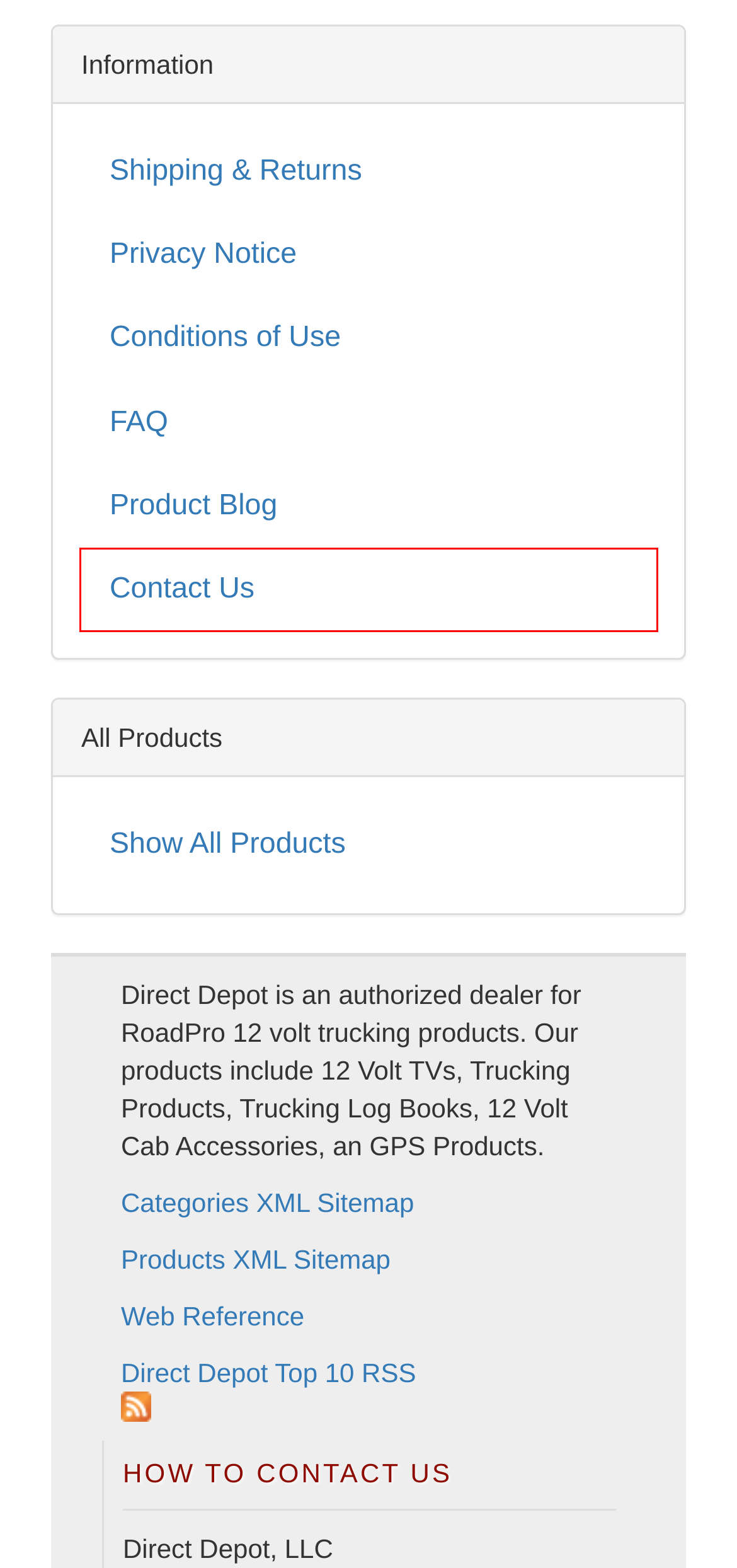Inspect the screenshot of a webpage with a red rectangle bounding box. Identify the webpage description that best corresponds to the new webpage after clicking the element inside the bounding box. Here are the candidates:
A. Direct Depot Conditions Of Use
B. Direct Depot Popular Products Catalog Feed
C. Web References
D. All Products
E. Direct Depot Shipping Information
F. Frequently Asked Questions
G. Direct Depot Product Blog
H. Contact Form

H